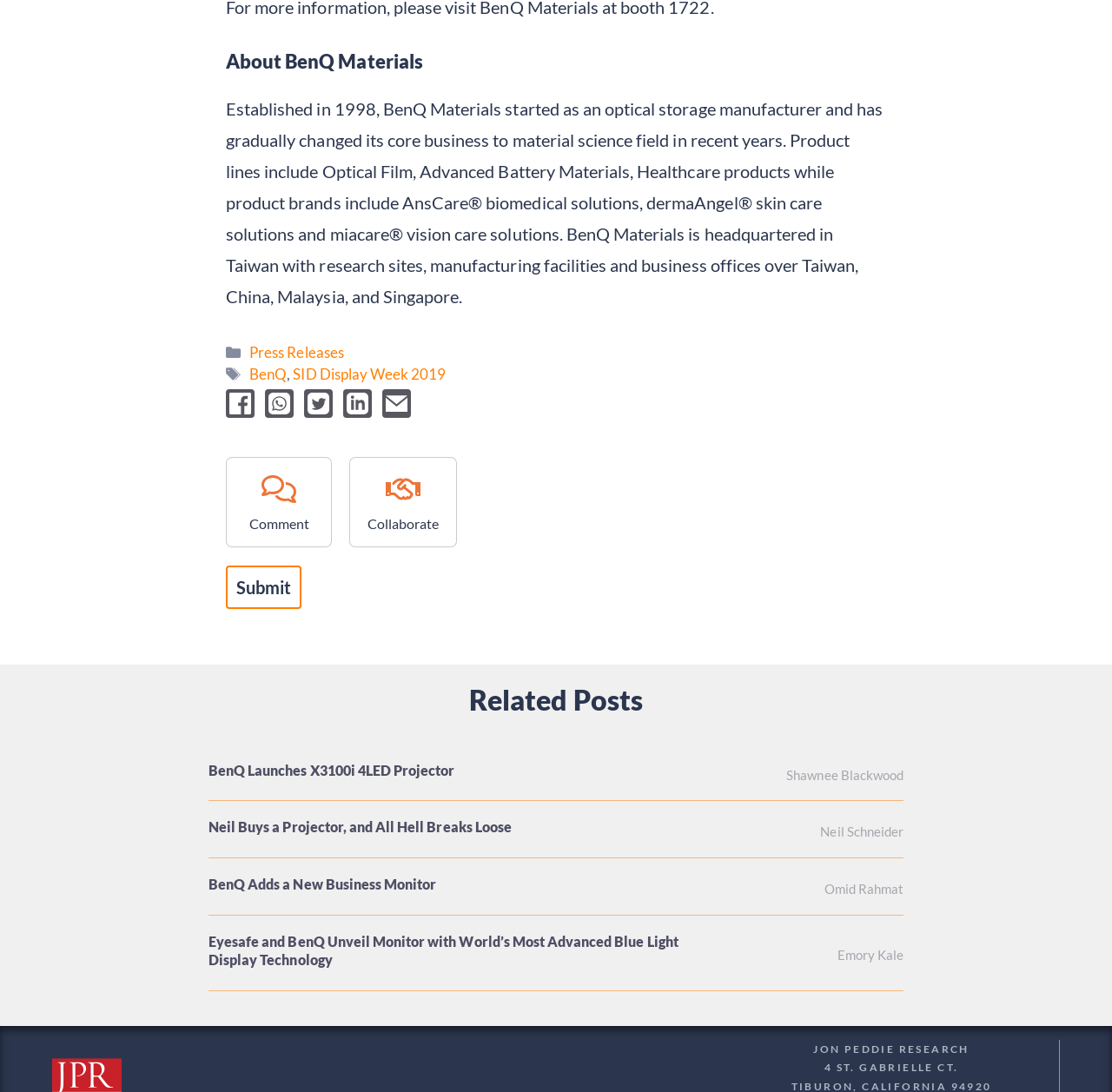What is the address mentioned at the bottom of the webpage?
Look at the image and construct a detailed response to the question.

The address '4 ST. GABRIELLE CT.' is mentioned at the bottom of the webpage, which appears to be a physical address related to the company or organization.